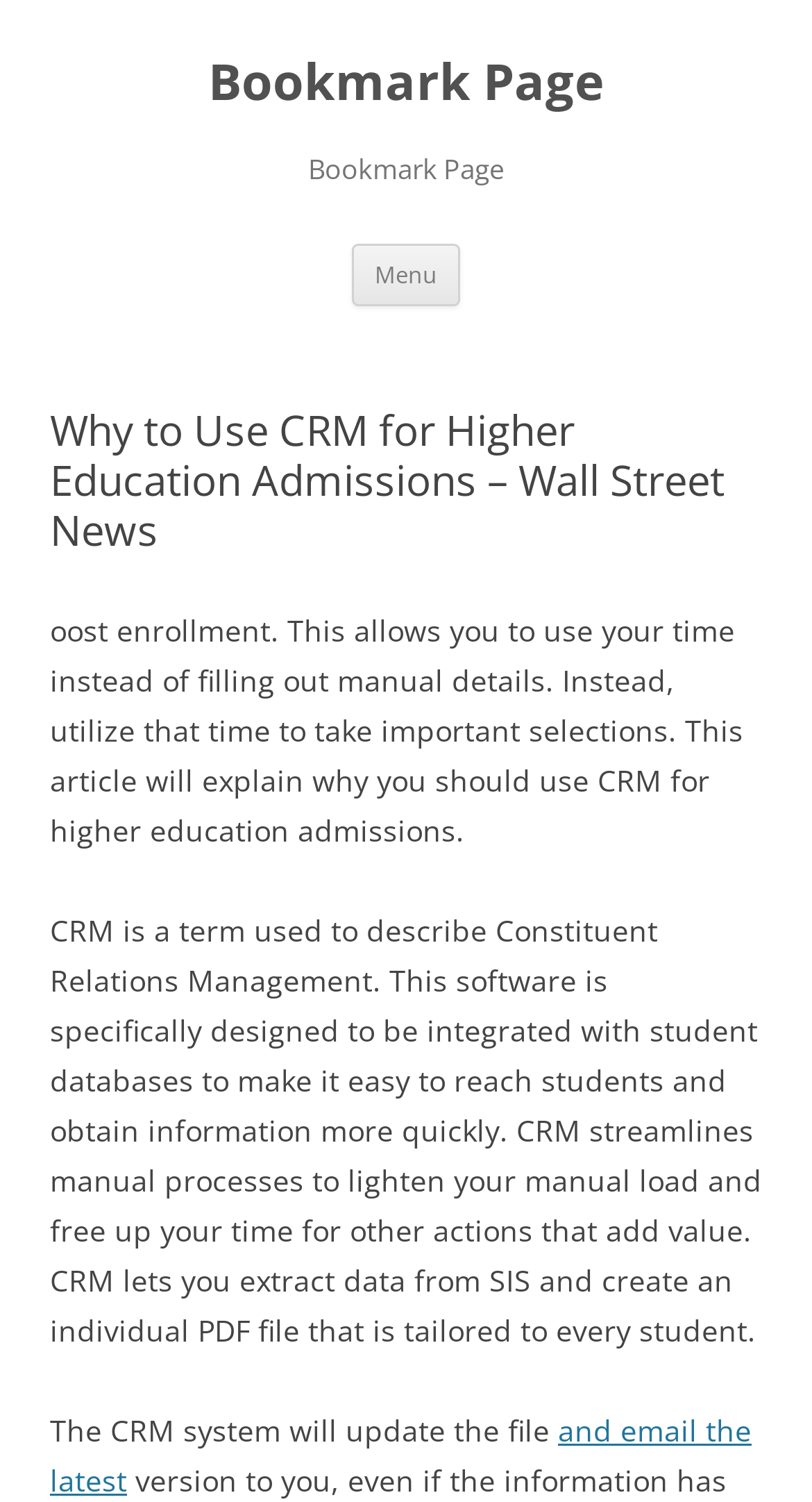Please respond in a single word or phrase: 
What does CRM stand for?

Constituent Relations Management